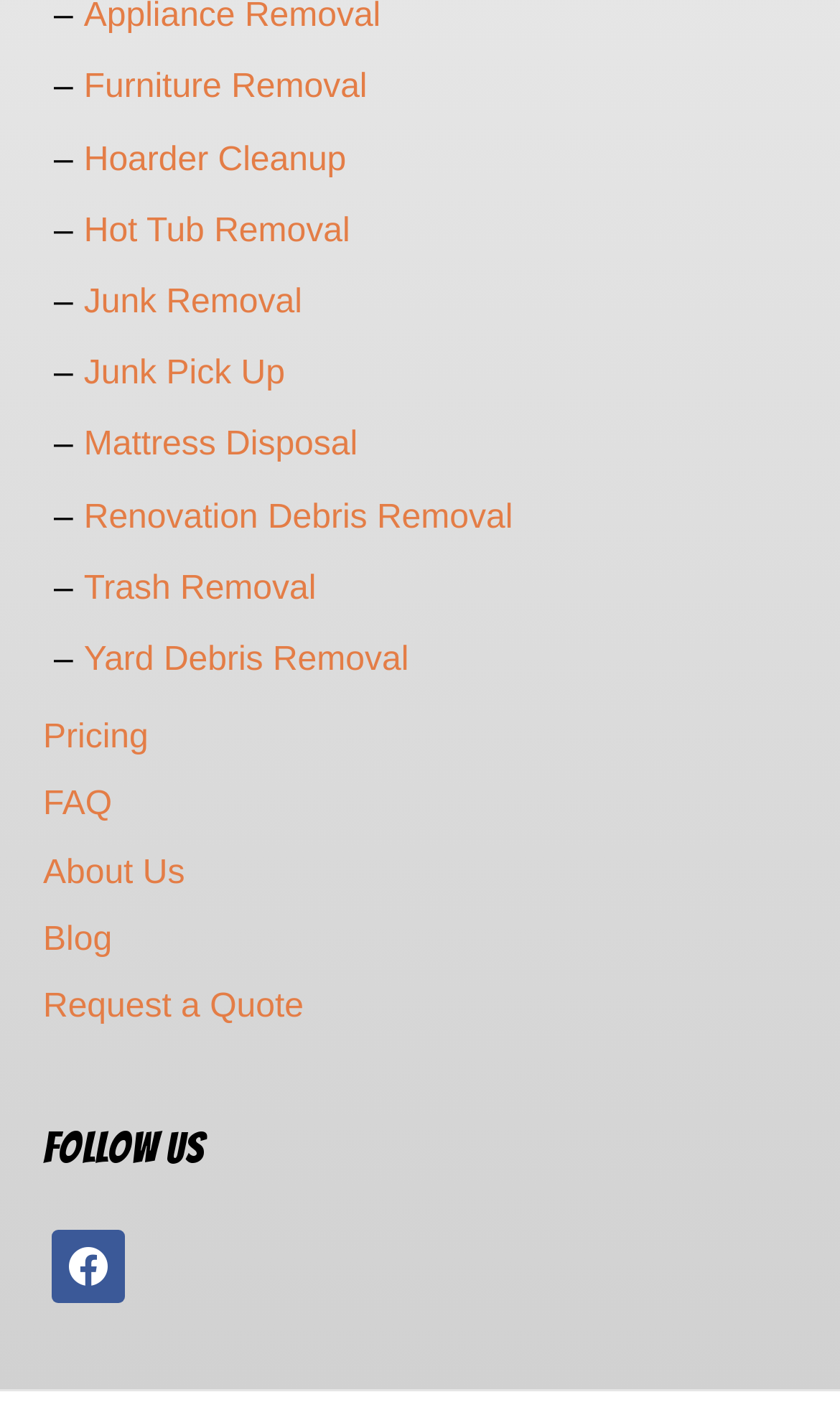Examine the screenshot and answer the question in as much detail as possible: What services are offered by this company?

By examining the links on the webpage, I can see that the company offers various services such as junk removal, furniture removal, hoarder cleanup, hot tub removal, and more. These services are listed as links on the webpage, indicating that the company provides these services to its customers.